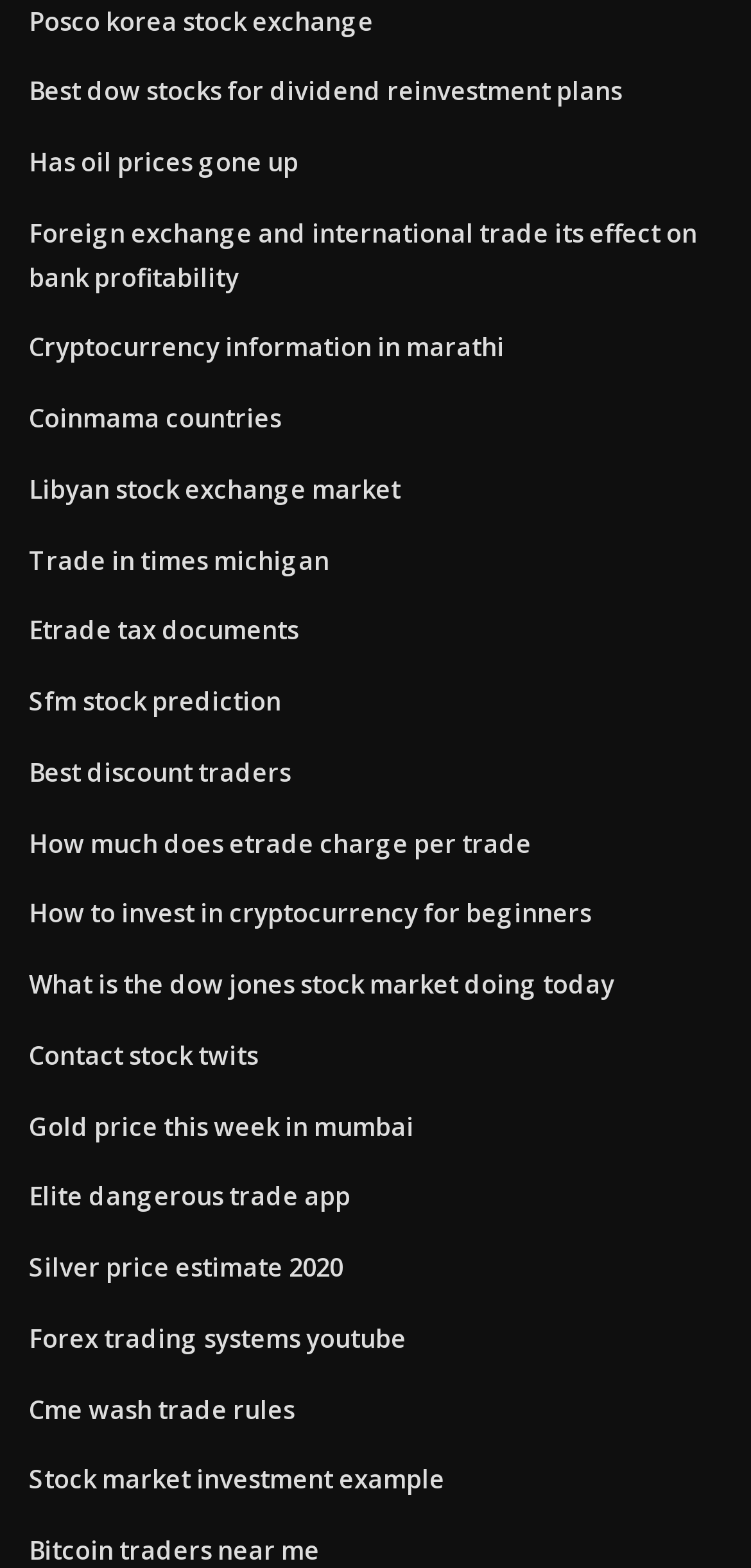Extract the bounding box for the UI element that matches this description: "alt="Nutrition Incentive Hub"".

None